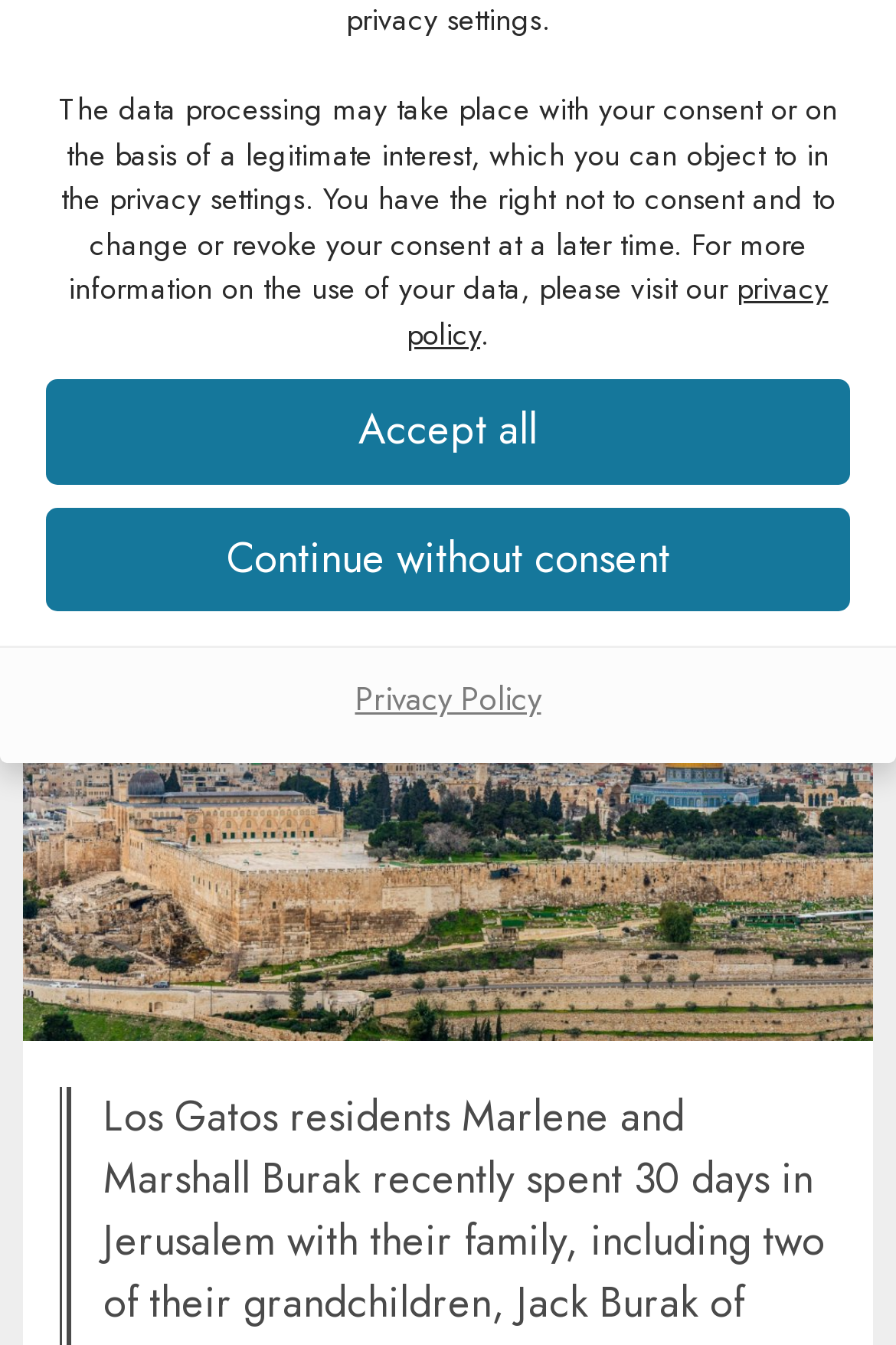Bounding box coordinates are specified in the format (top-left x, top-left y, bottom-right x, bottom-right y). All values are floating point numbers bounded between 0 and 1. Please provide the bounding box coordinate of the region this sentence describes: Last

None